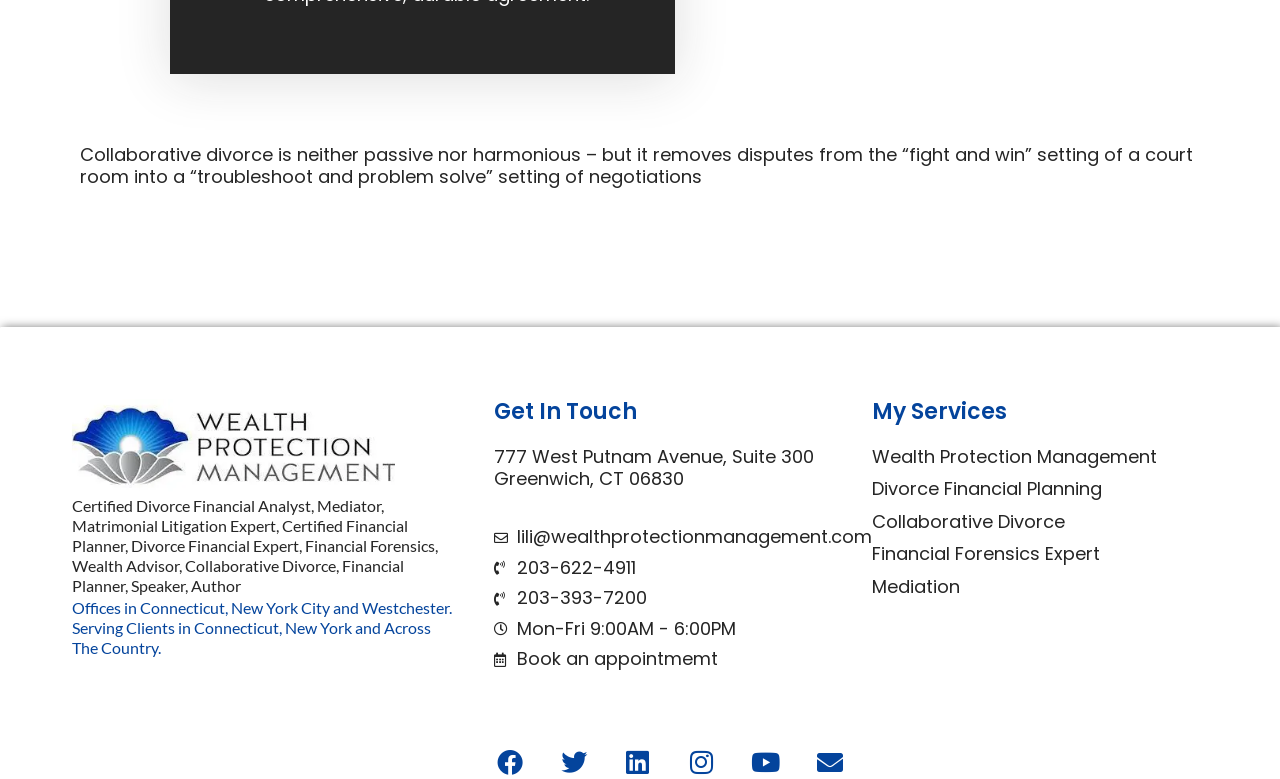Please provide the bounding box coordinates in the format (top-left x, top-left y, bottom-right x, bottom-right y). Remember, all values are floating point numbers between 0 and 1. What is the bounding box coordinate of the region described as: Collaborative Divorce

[0.681, 0.656, 0.939, 0.685]